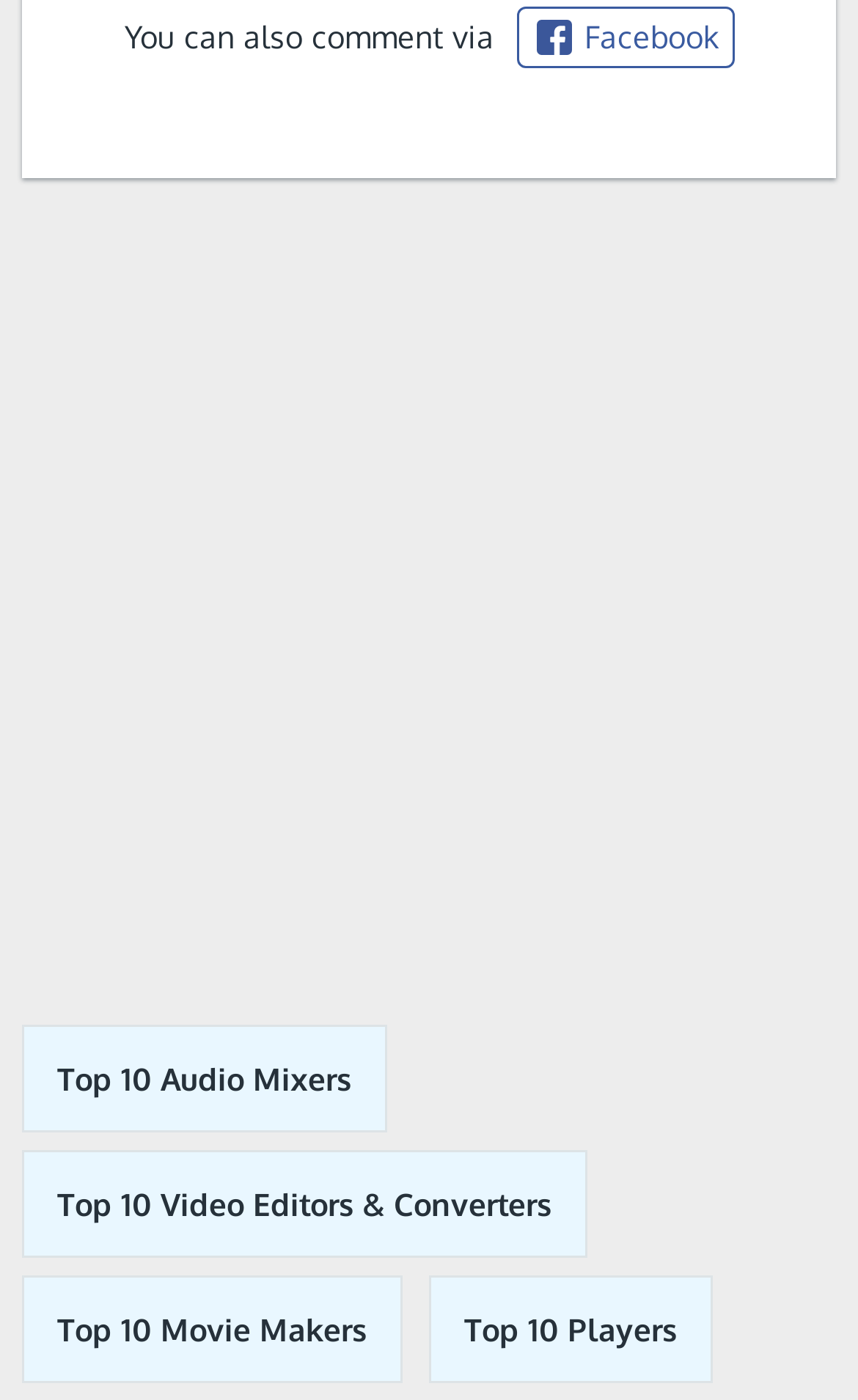Answer the question in one word or a short phrase:
How many StaticText elements are there on the webpage?

2